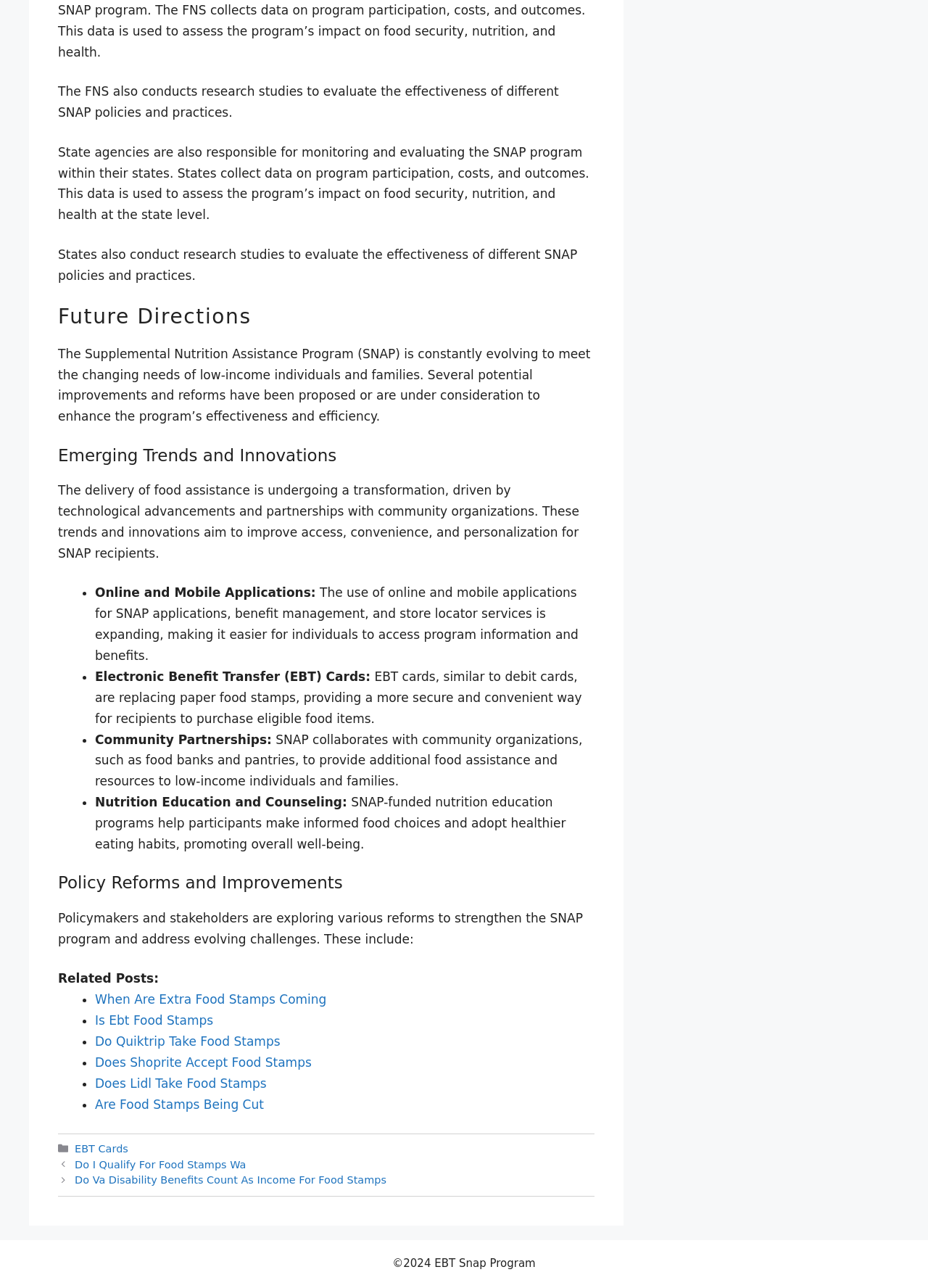Answer the question briefly using a single word or phrase: 
What is the main topic of the webpage?

SNAP program